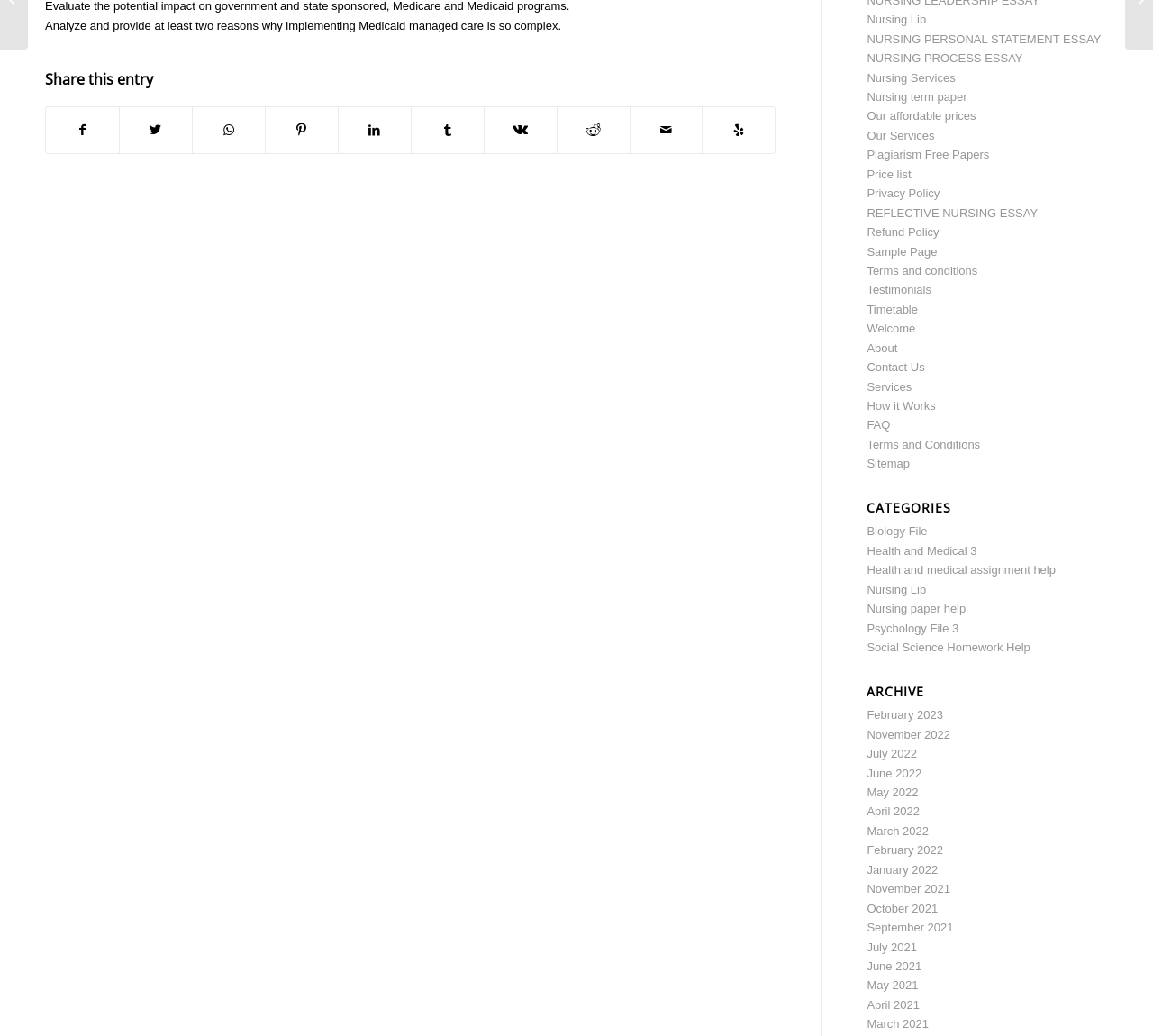From the element description: "Health and medical assignment help", extract the bounding box coordinates of the UI element. The coordinates should be expressed as four float numbers between 0 and 1, in the order [left, top, right, bottom].

[0.752, 0.544, 0.916, 0.557]